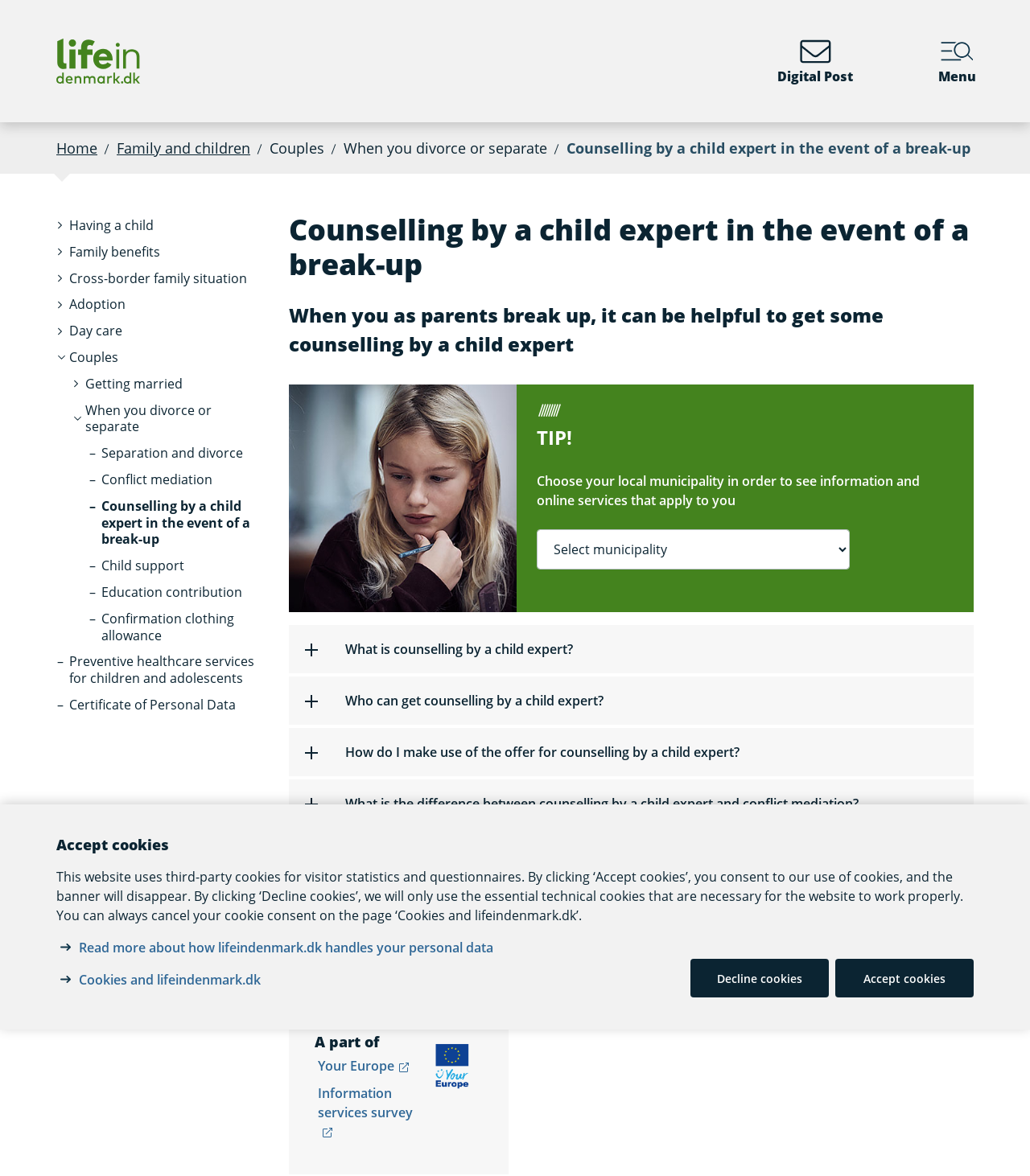Who can get counselling by a child expert?
By examining the image, provide a one-word or phrase answer.

Parents